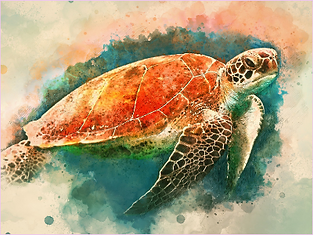Provide your answer in one word or a succinct phrase for the question: 
What is the background color of the image?

Soft blues and pastels